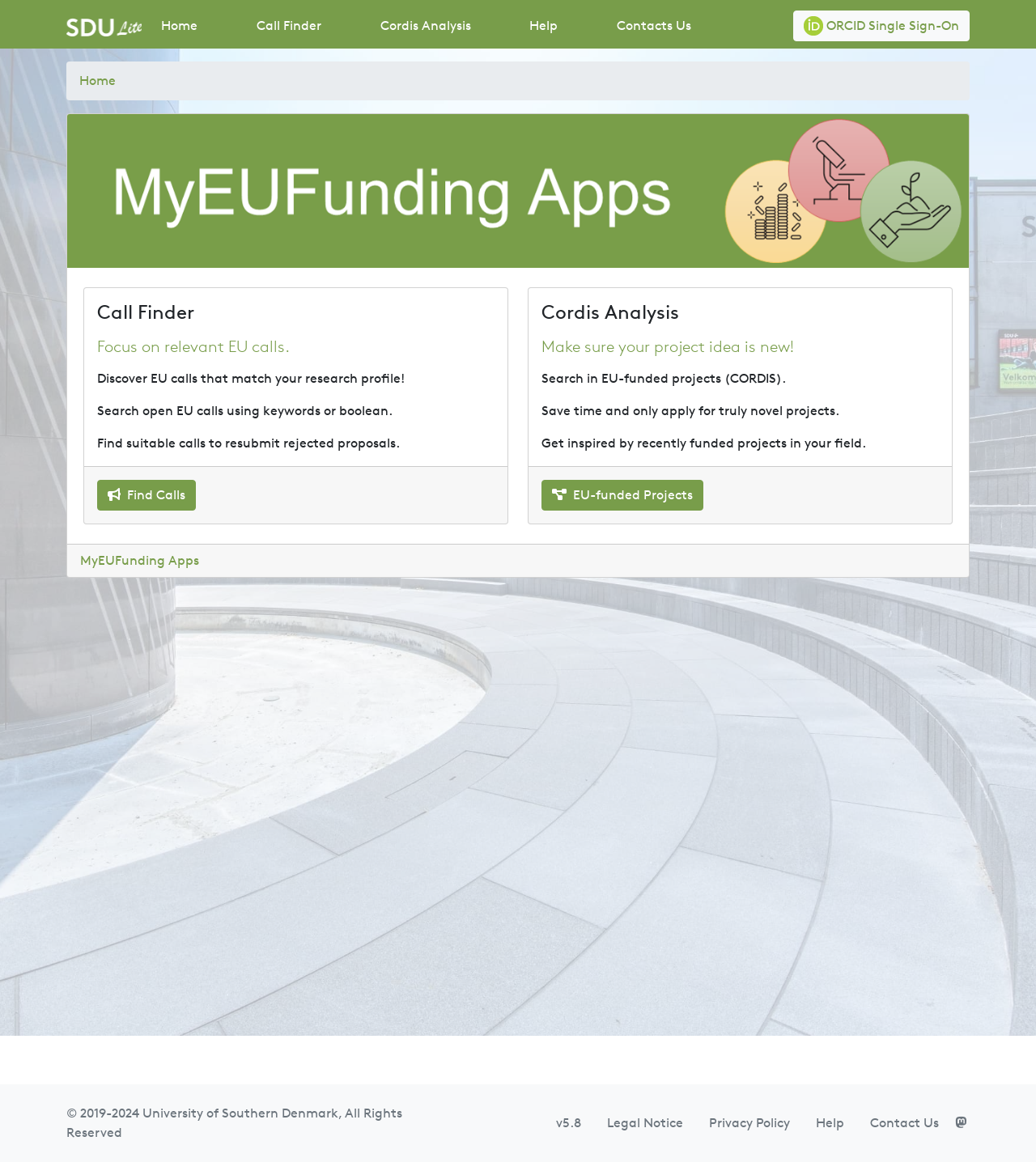Specify the bounding box coordinates of the element's area that should be clicked to execute the given instruction: "Search for EU calls using keywords or boolean". The coordinates should be four float numbers between 0 and 1, i.e., [left, top, right, bottom].

[0.094, 0.347, 0.379, 0.36]